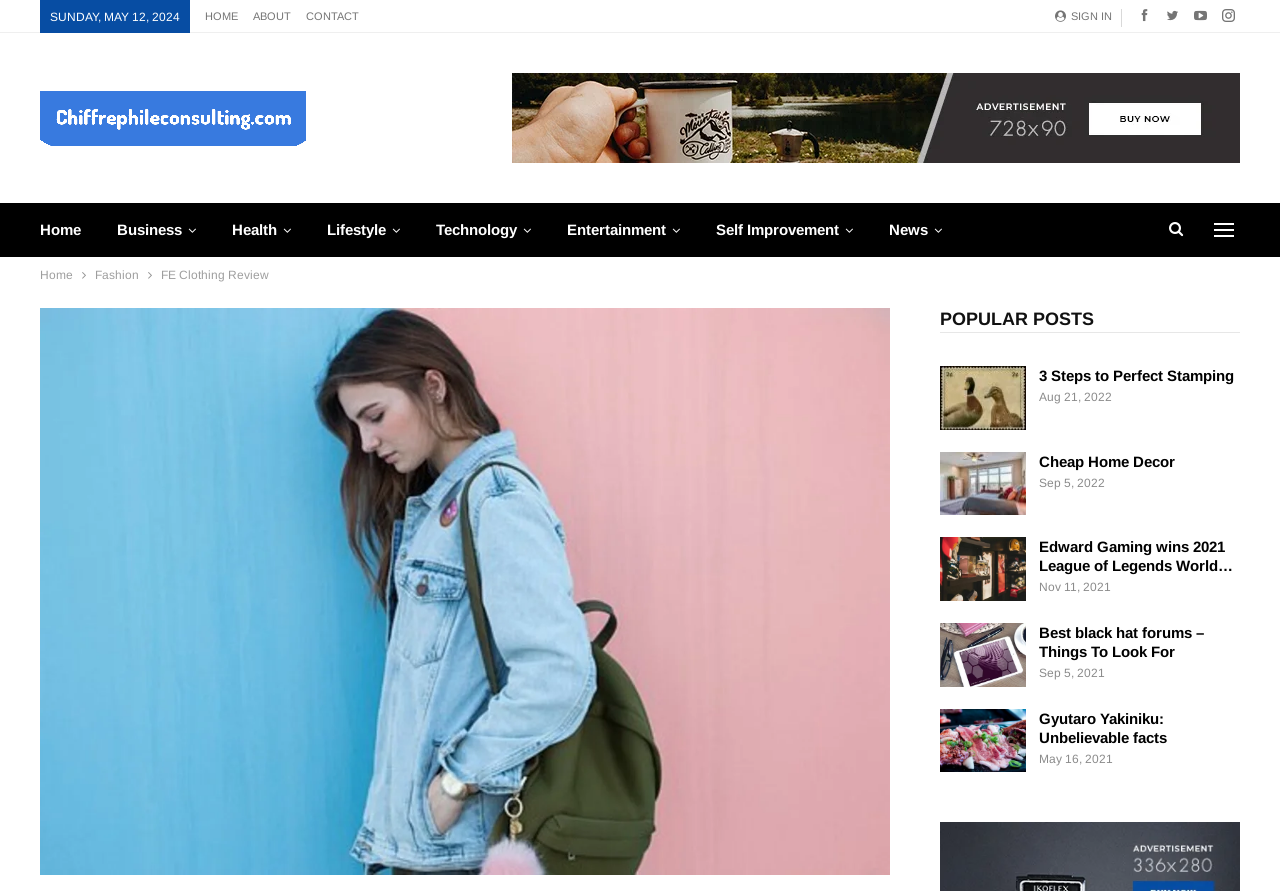What type of content is featured in the 'POPULAR POSTS' section?
Kindly offer a detailed explanation using the data available in the image.

The 'POPULAR POSTS' section appears to feature a list of blog posts, each with a title, link, and date, suggesting that the section is used to showcase popular articles or content on the website.